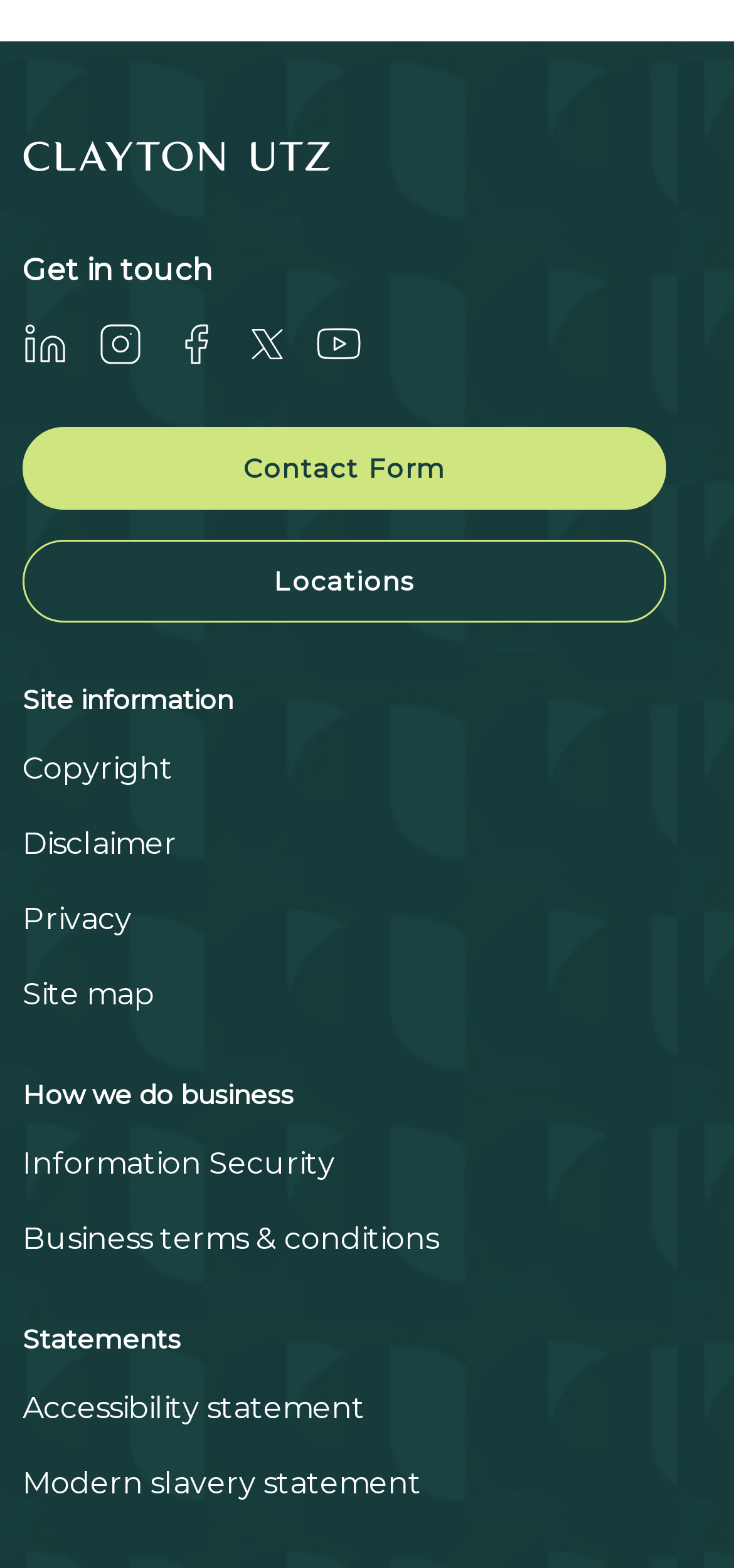Respond to the question below with a single word or phrase:
What is the last link in the webpage?

Modern slavery statement